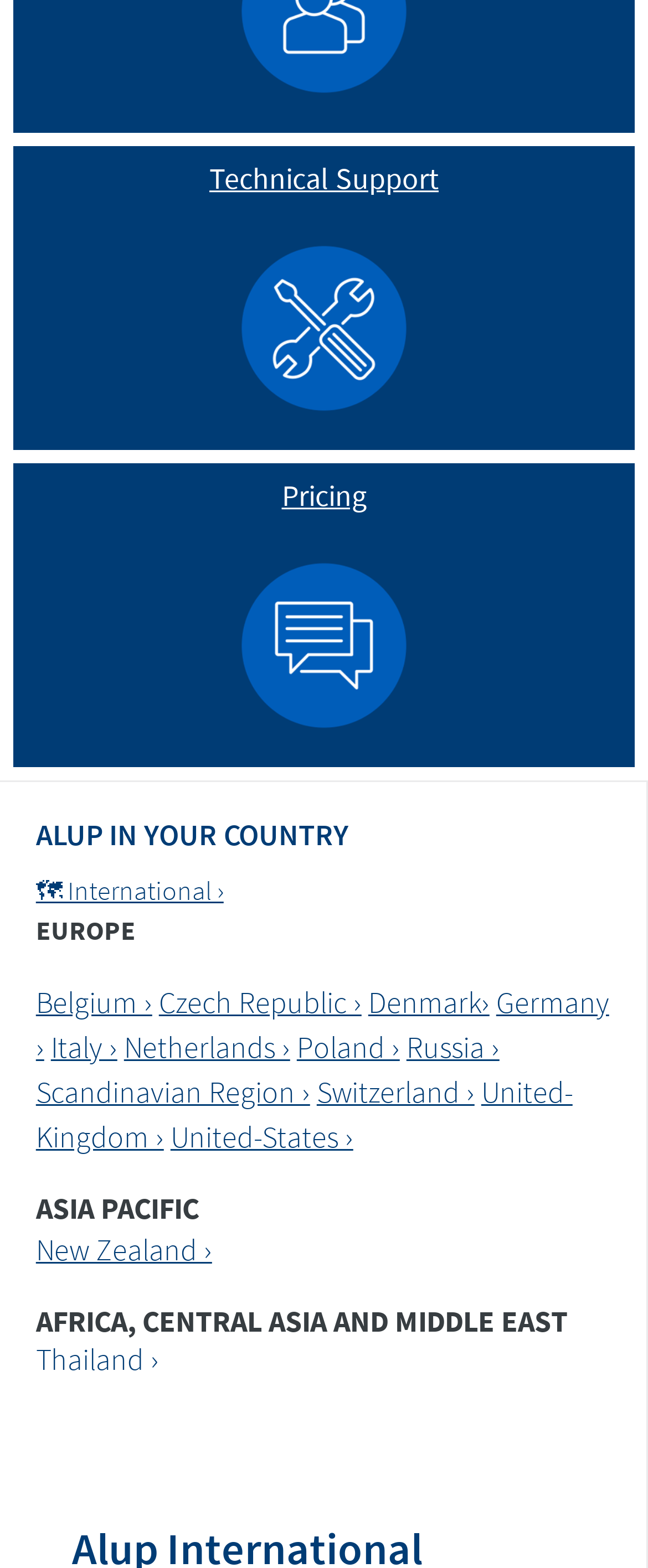Use a single word or phrase to answer the question: 
How many countries are listed under ASIA PACIFIC?

1